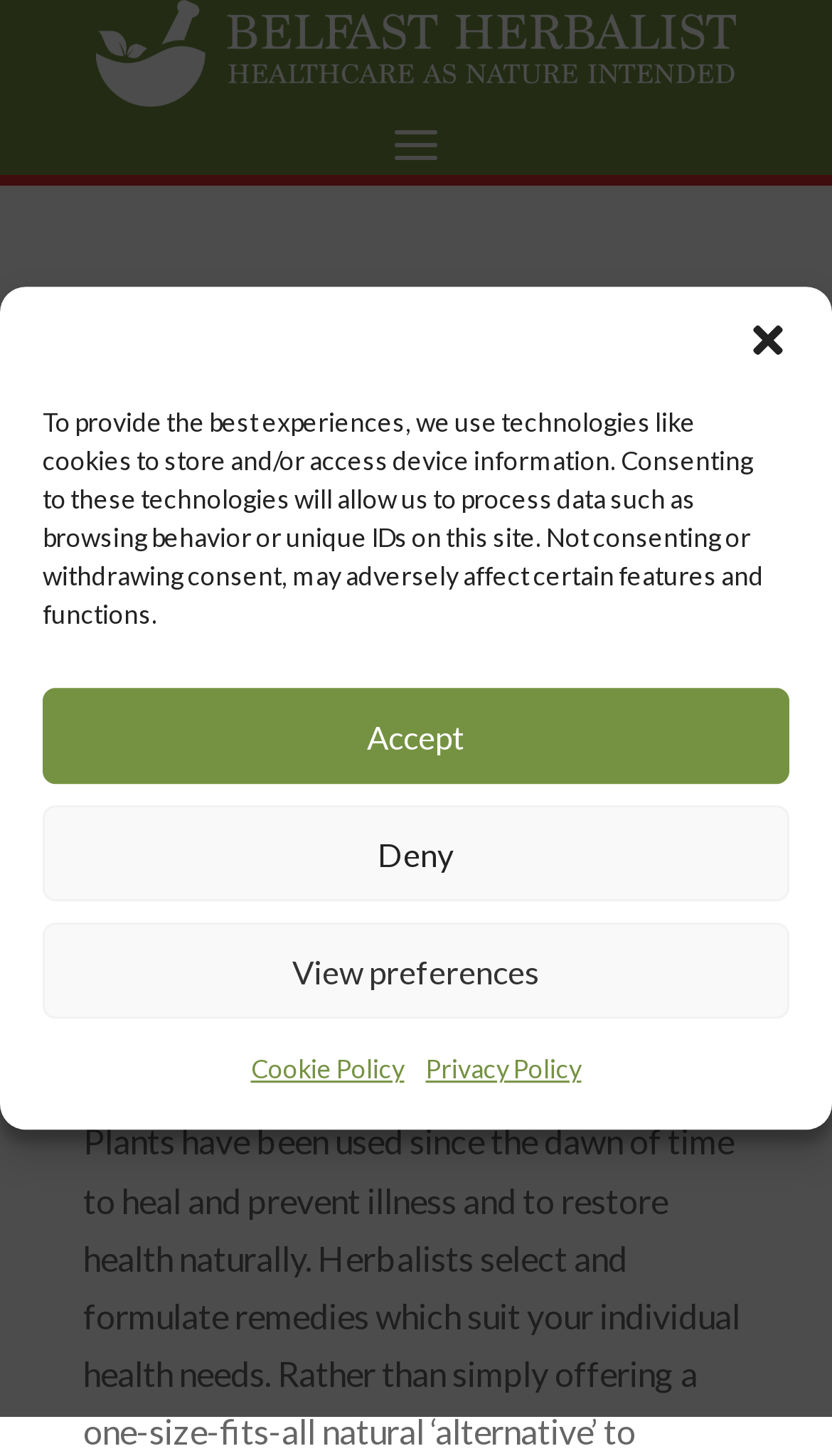What is the topic of herbal medicine on this website?
Please look at the screenshot and answer in one word or a short phrase.

Not specified